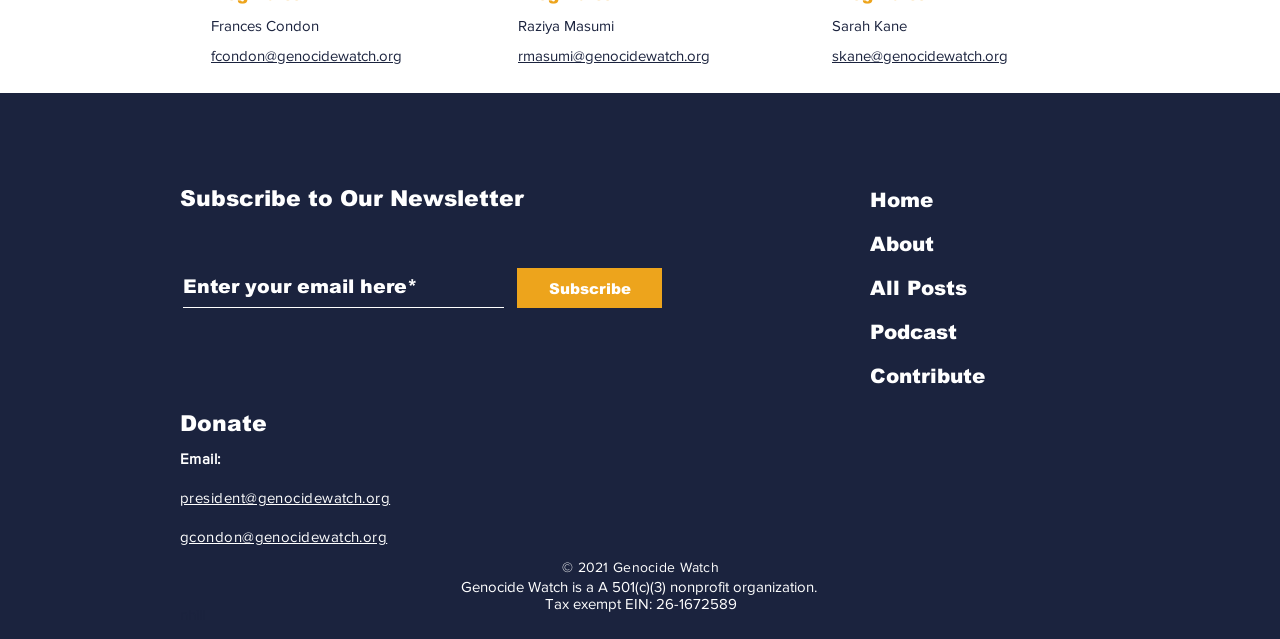Please provide a one-word or short phrase answer to the question:
What is the purpose of the 'Donate' section?

To donate to Genocide Watch